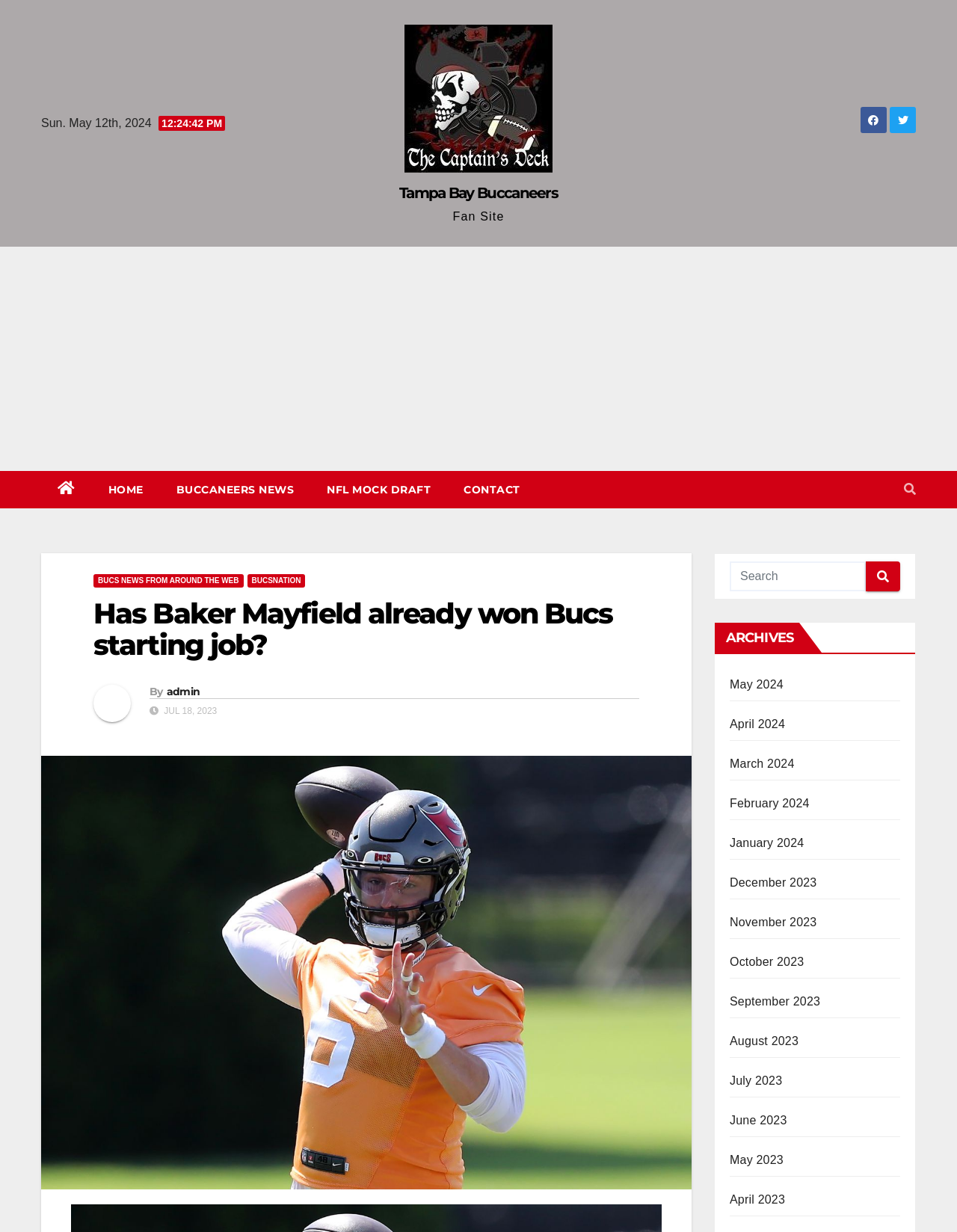Answer the question using only one word or a concise phrase: What is the name of the team mentioned in the article?

Tampa Bay Buccaneers